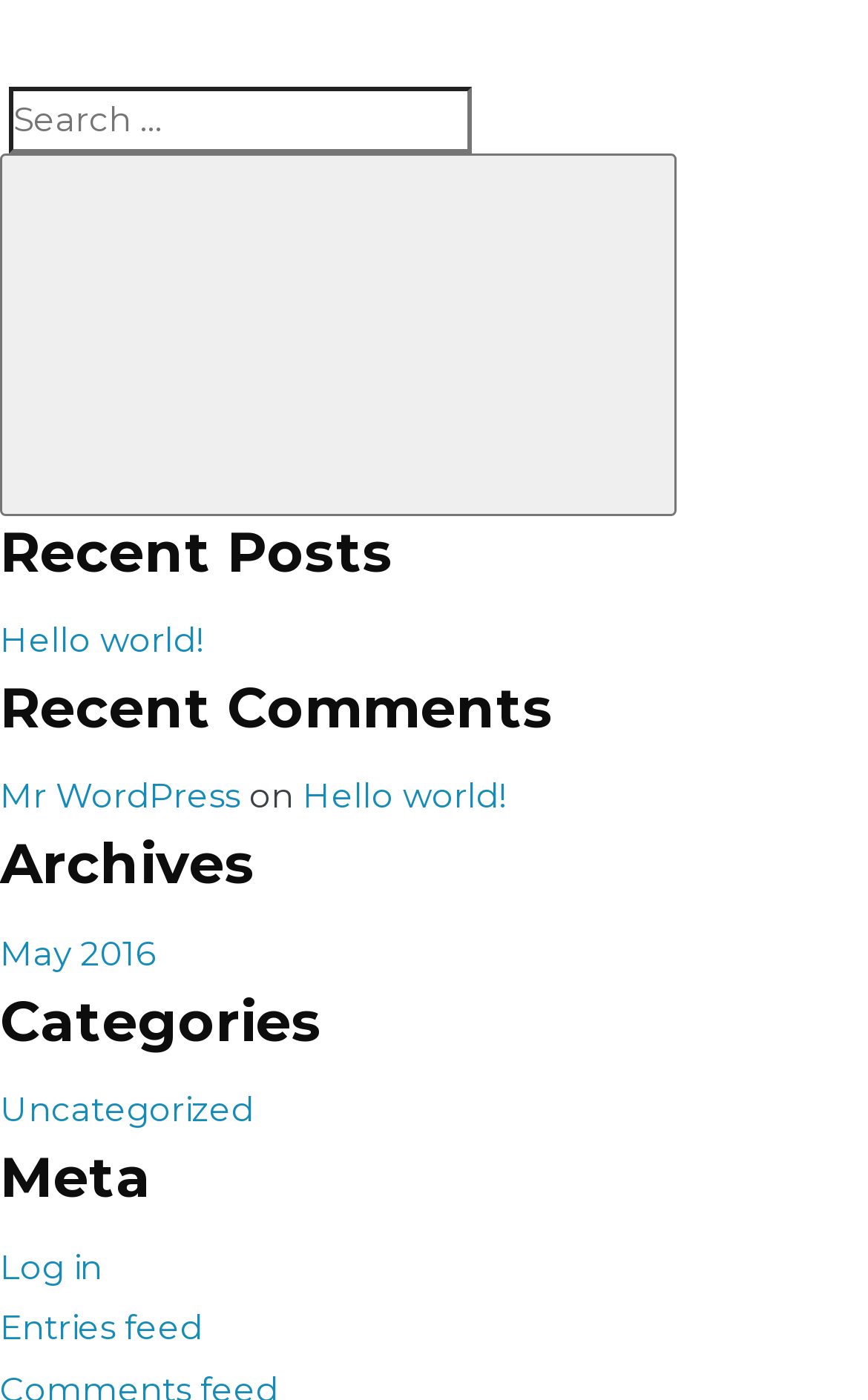Please find the bounding box coordinates of the element's region to be clicked to carry out this instruction: "Log in".

[0.0, 0.889, 0.118, 0.919]